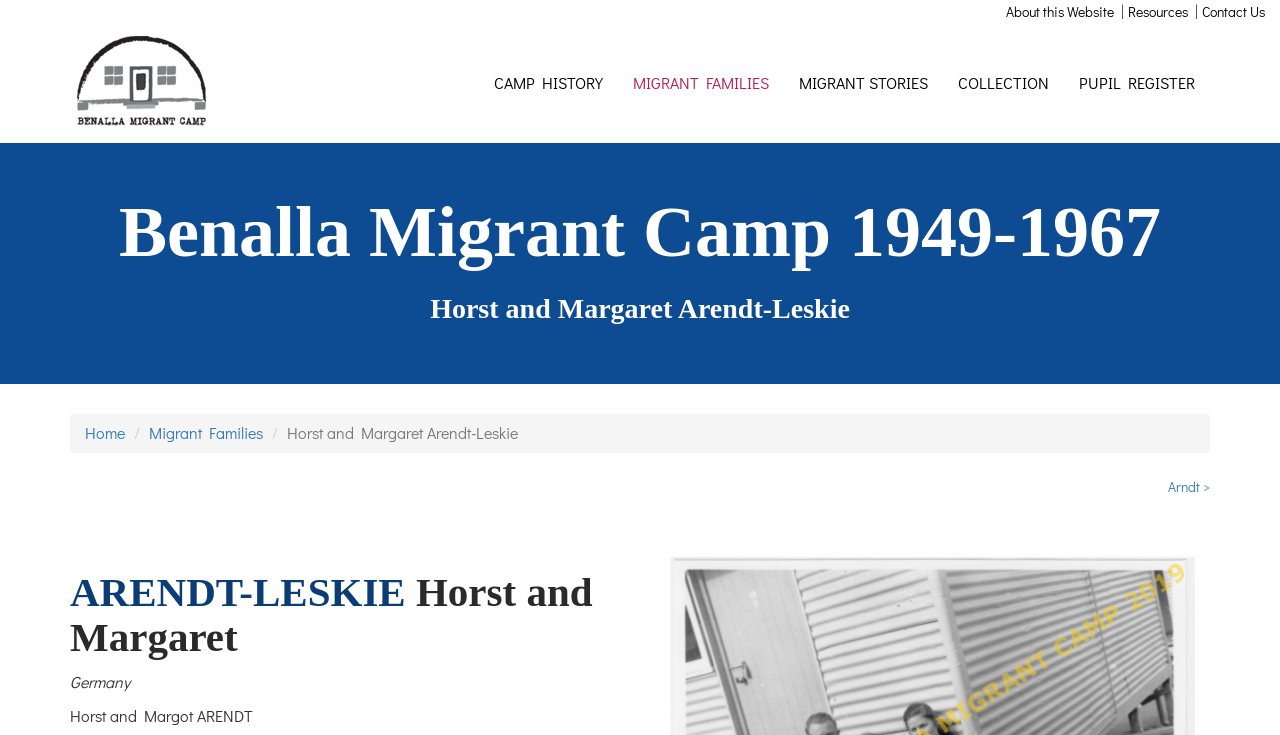Determine the bounding box coordinates of the region that needs to be clicked to achieve the task: "Read about Horst and Margaret Arendt-Leskie".

[0.055, 0.4, 0.945, 0.442]